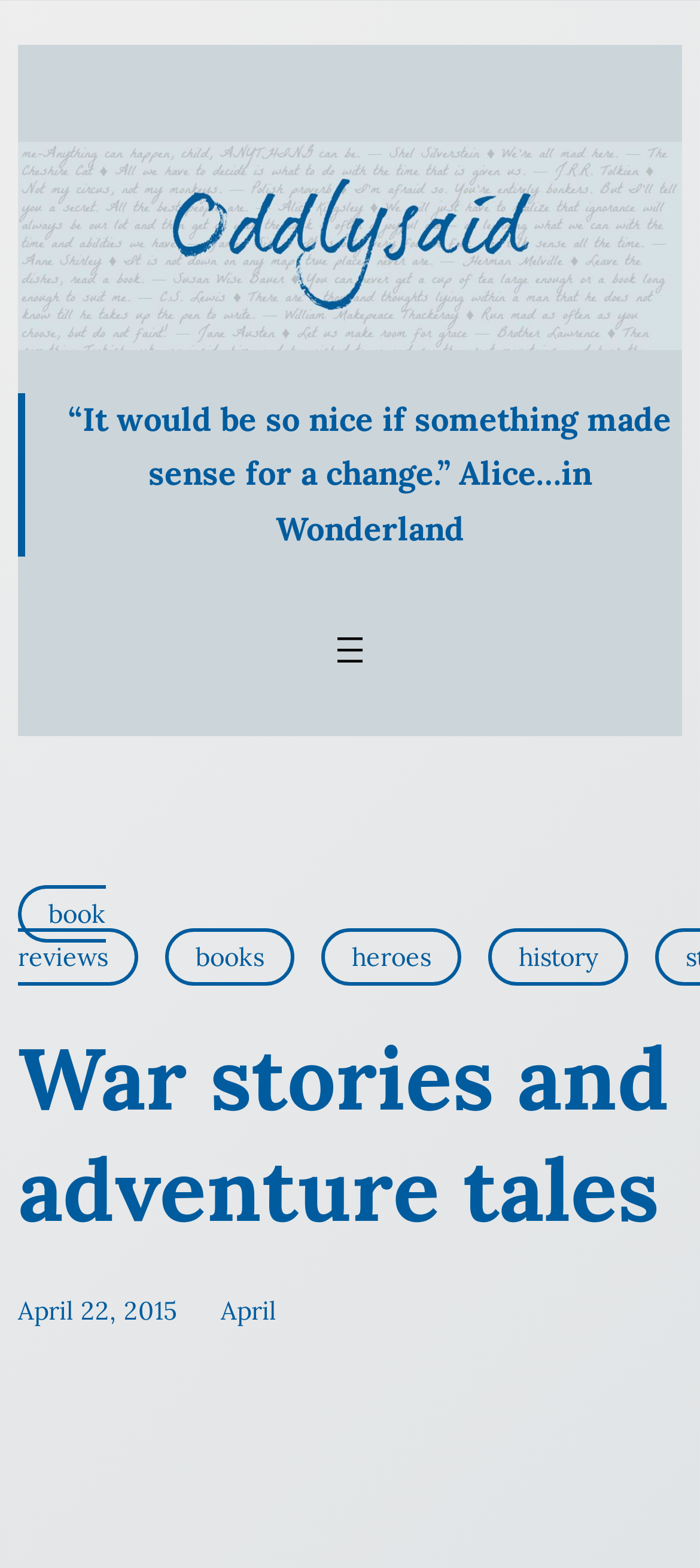When was the last update to this webpage?
Examine the screenshot and reply with a single word or phrase.

April 22, 2015